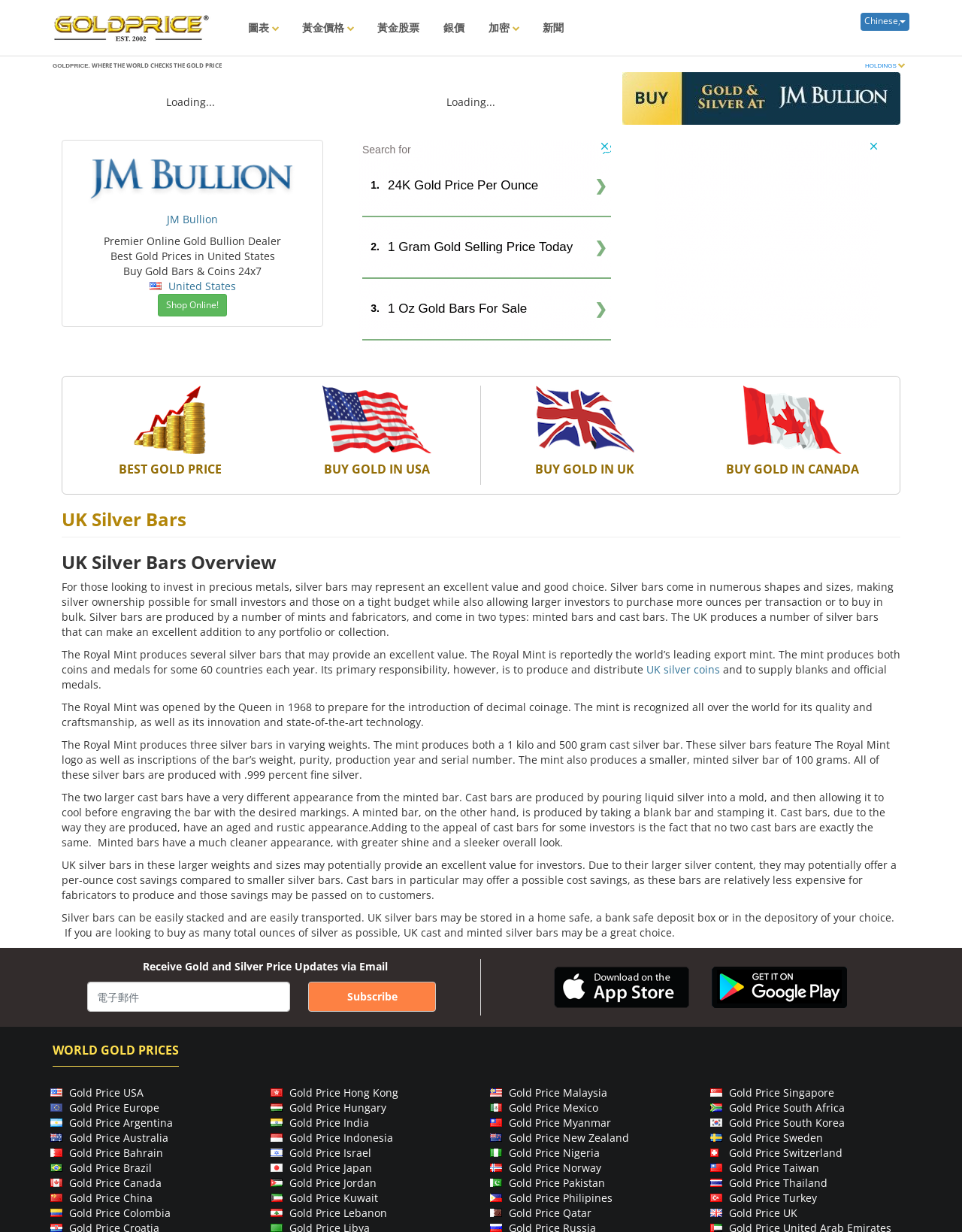What is the purity of the silver bars produced by The Royal Mint?
Please analyze the image and answer the question with as much detail as possible.

The answer can be found in the text section that describes the silver bars produced by The Royal Mint. It mentions that all of these silver bars are produced with .999 percent fine silver.